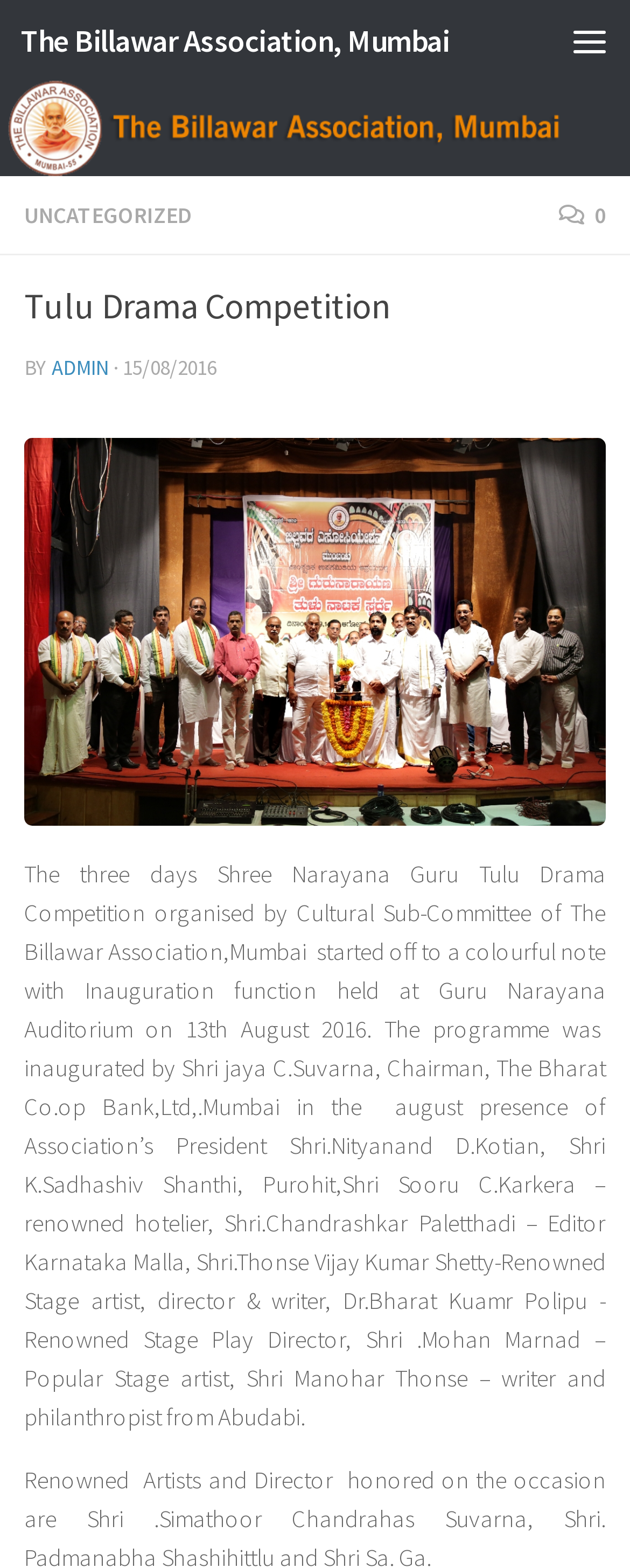Refer to the element description Main Menu and identify the corresponding bounding box in the screenshot. Format the coordinates as (top-left x, top-left y, bottom-right x, bottom-right y) with values in the range of 0 to 1.

None